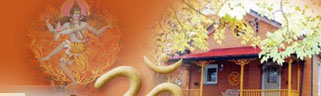What is the cultural heritage associated with the deity in dynamic dance?
Use the screenshot to answer the question with a single word or phrase.

Indian spirituality